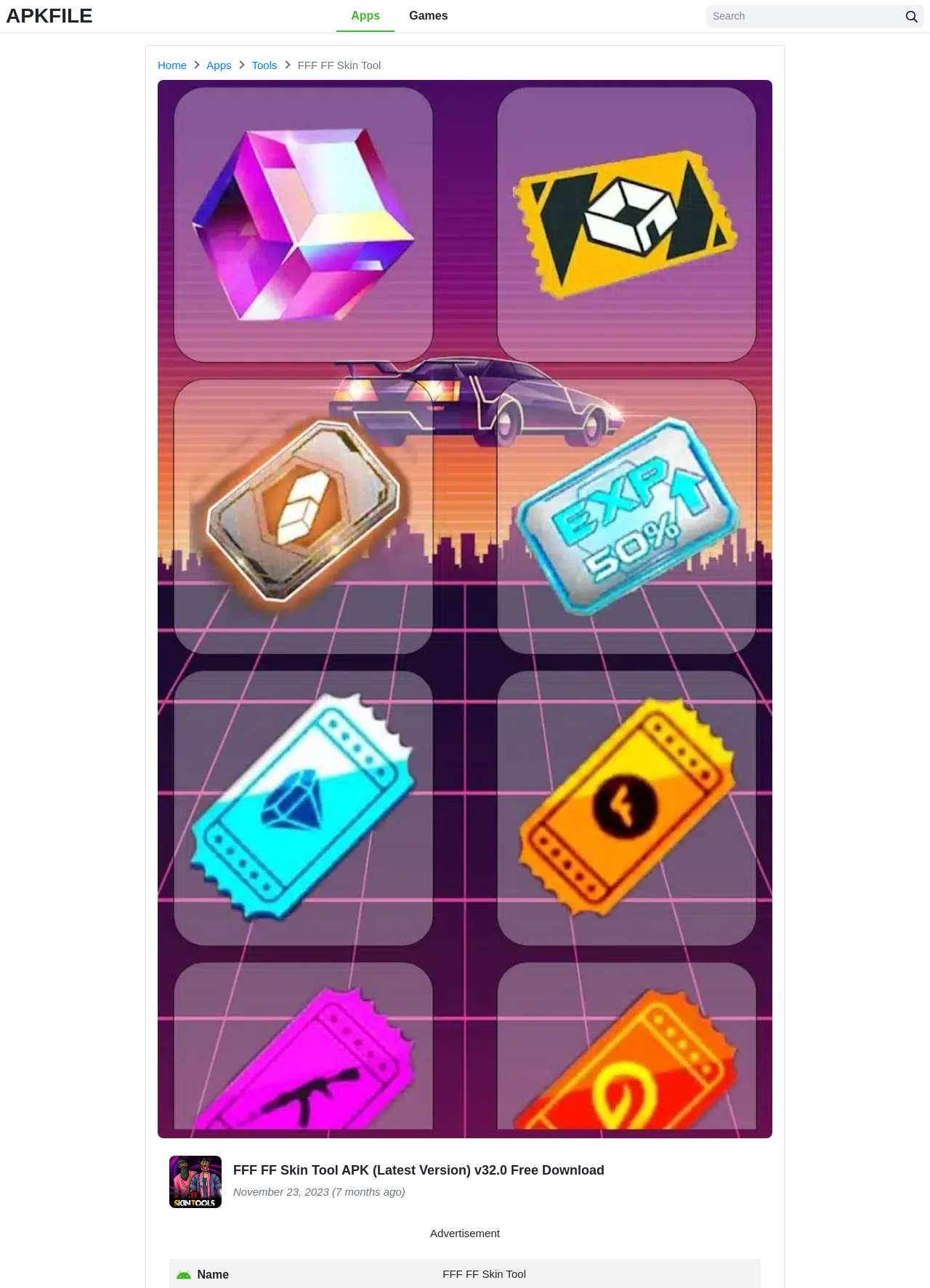Specify the bounding box coordinates of the element's area that should be clicked to execute the given instruction: "go to home page". The coordinates should be four float numbers between 0 and 1, i.e., [left, top, right, bottom].

[0.17, 0.046, 0.201, 0.055]